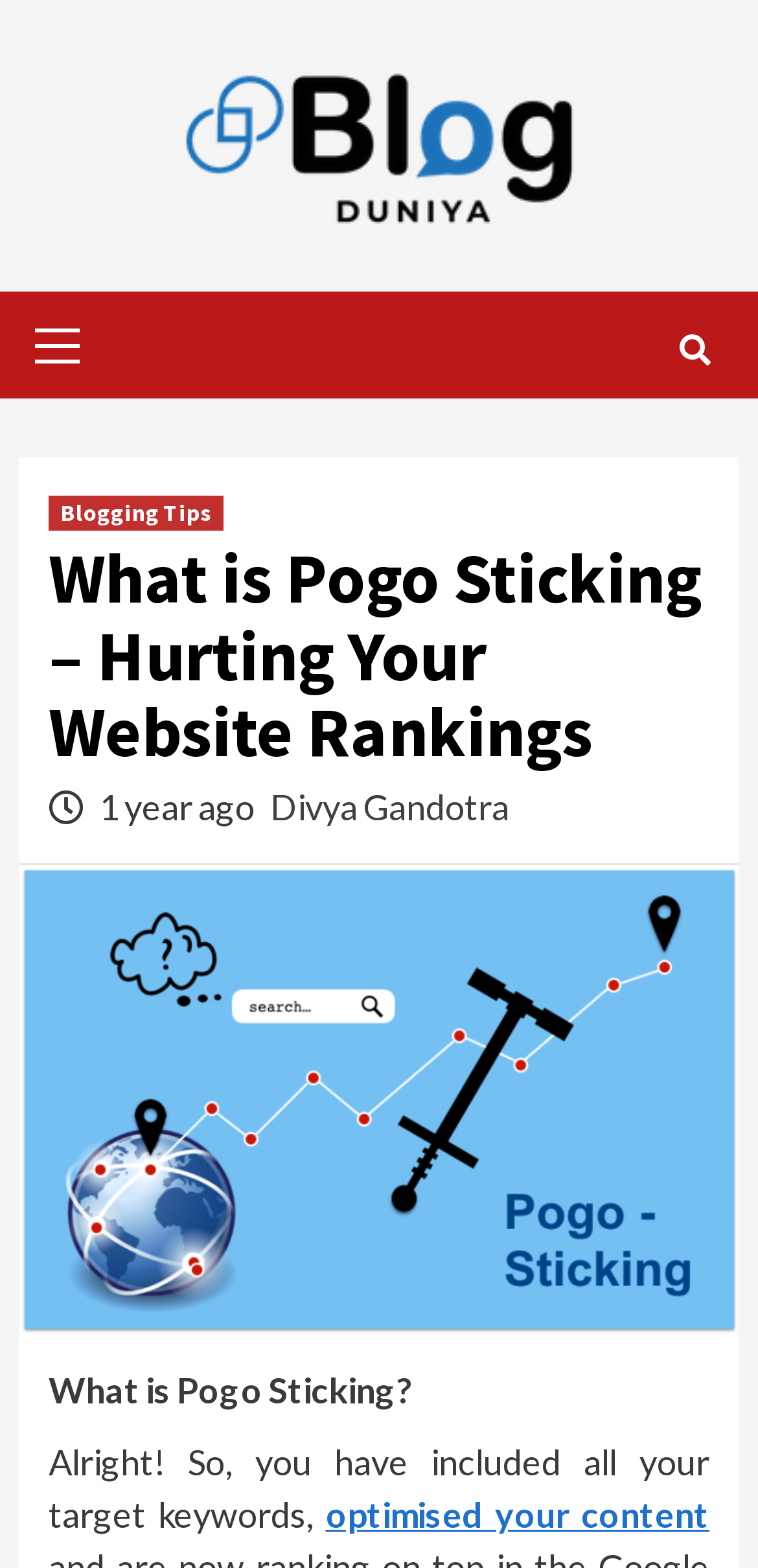Deliver a detailed narrative of the webpage's visual and textual elements.

The webpage is about Pogo Sticking, a phenomenon that negatively affects website rankings. At the top-left corner, there is a link to "Blogging Tutorials by Divya Gandotra" accompanied by an image with the same name. Below this, there is a primary menu with a link labeled "Primary Menu". 

On the top-right corner, there is a search icon represented by "\uf002". Below this icon, there is a header section that spans almost the entire width of the page. Within this section, there are links to "Blogging Tips" and the title of the webpage, "What is Pogo Sticking – Hurting Your Website Rankings", which is also a heading. The title is followed by a text indicating that the content was posted "1 year ago" and a link to the author, "Divya Gandotra". 

To the right of the title, there is an image related to Pogo Sticking. Below the header section, there are three paragraphs of text. The first paragraph starts with the question "What is Pogo Sticking?" and the second paragraph begins with "Alright! So, you have included all your target keywords...". The third paragraph is not fully described in the accessibility tree, but it contains a link to "optimised your content".